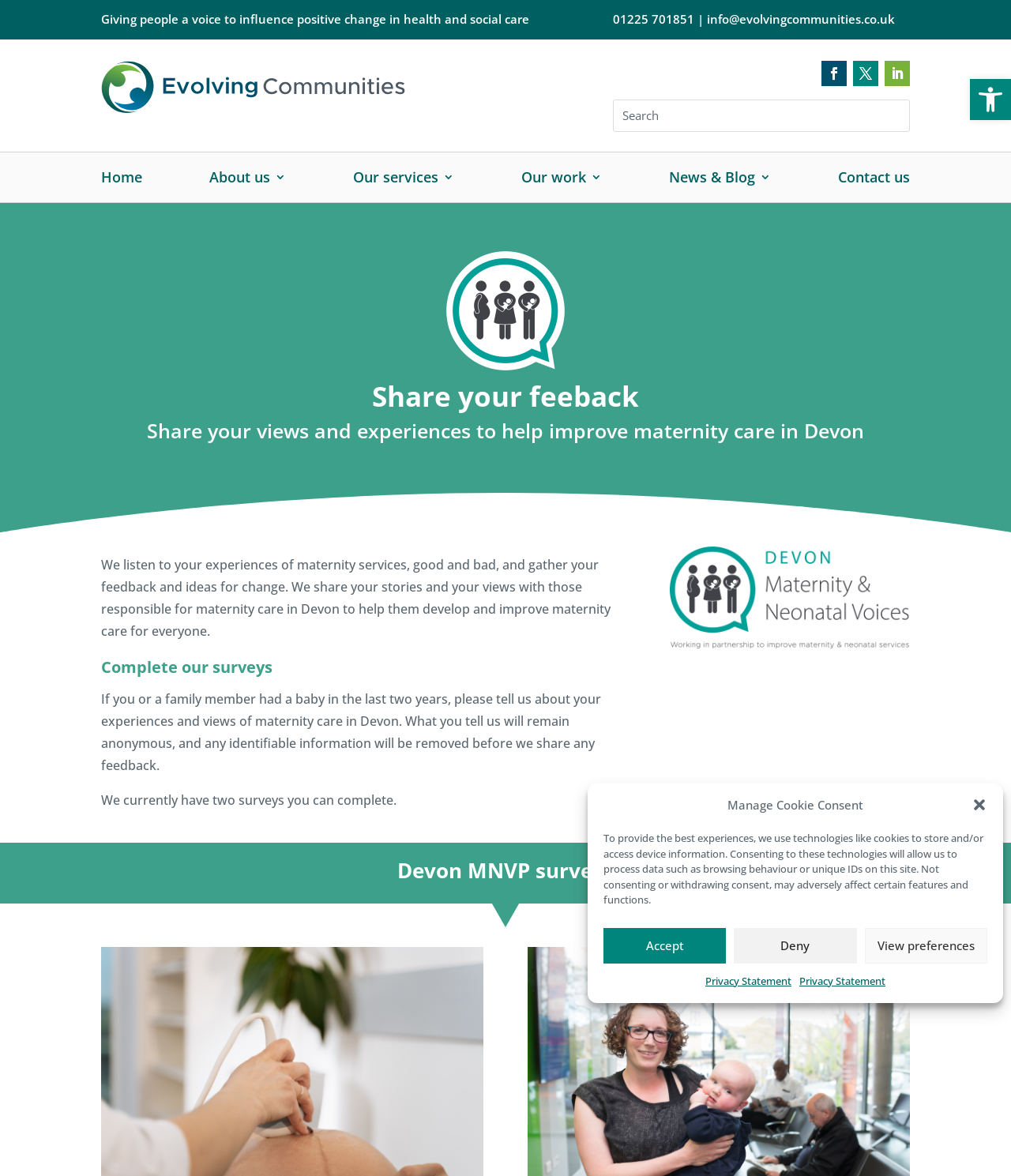Given the element description "Books", identify the bounding box of the corresponding UI element.

None